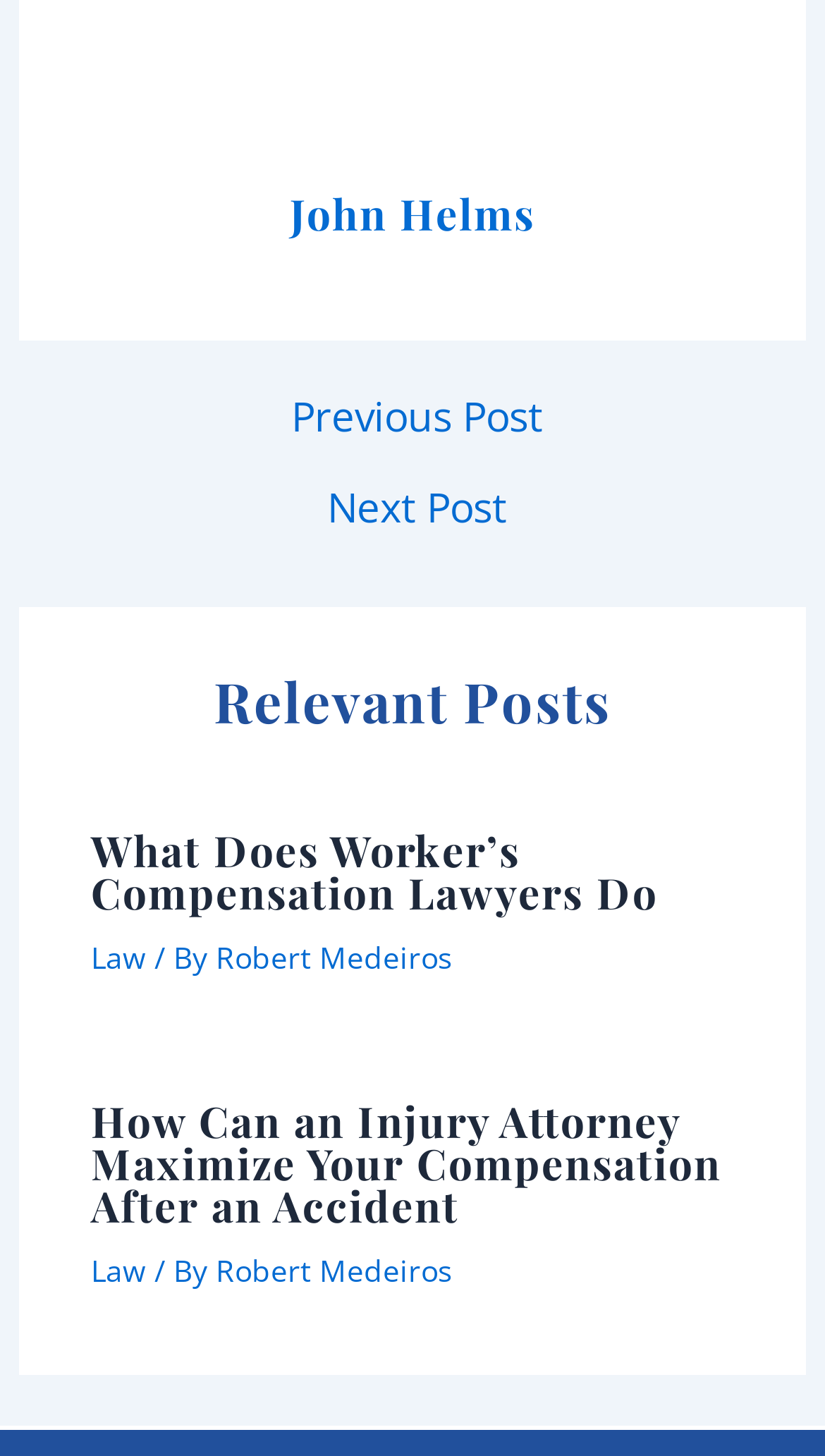Please specify the bounding box coordinates of the clickable section necessary to execute the following command: "read How Can an Injury Attorney Maximize Your Compensation After an Accident".

[0.11, 0.749, 0.874, 0.846]